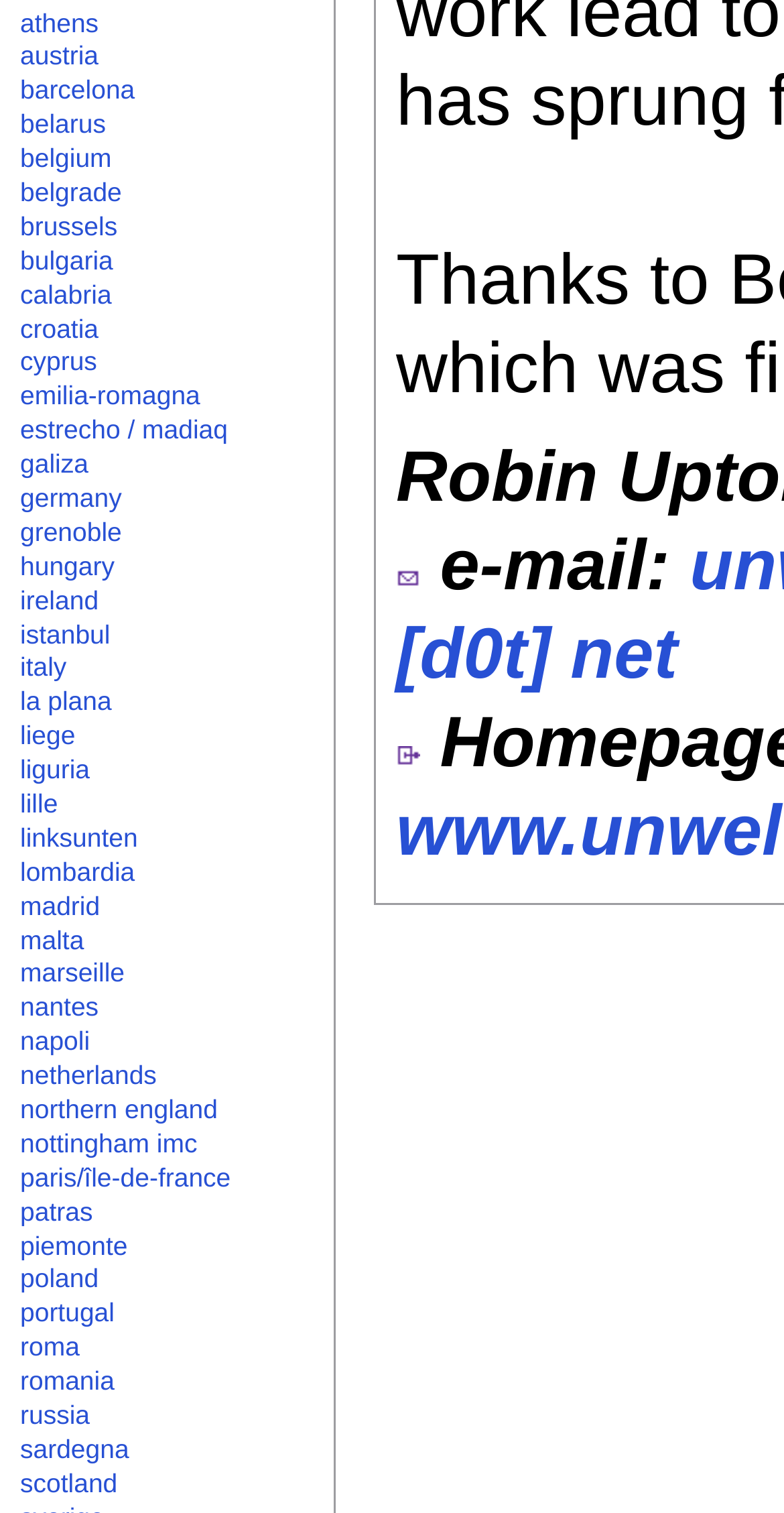Locate the bounding box coordinates of the clickable area needed to fulfill the instruction: "visit barcelona".

[0.026, 0.05, 0.172, 0.07]